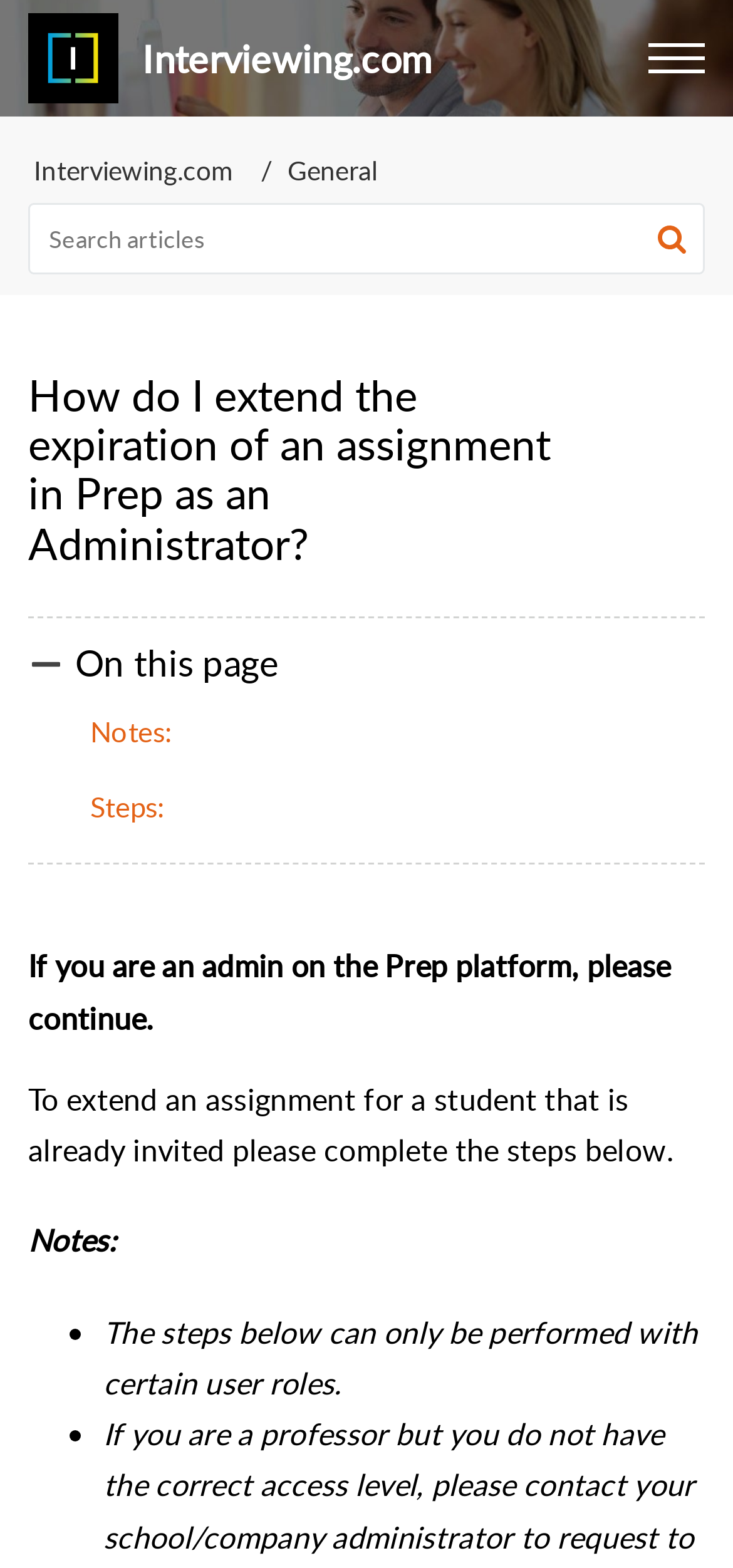How many steps are involved in extending an assignment?
Please ensure your answer to the question is detailed and covers all necessary aspects.

The webpage does not explicitly mention the number of steps involved in extending an assignment, but it does provide a section labeled 'Steps:' which suggests that the process involves multiple steps.